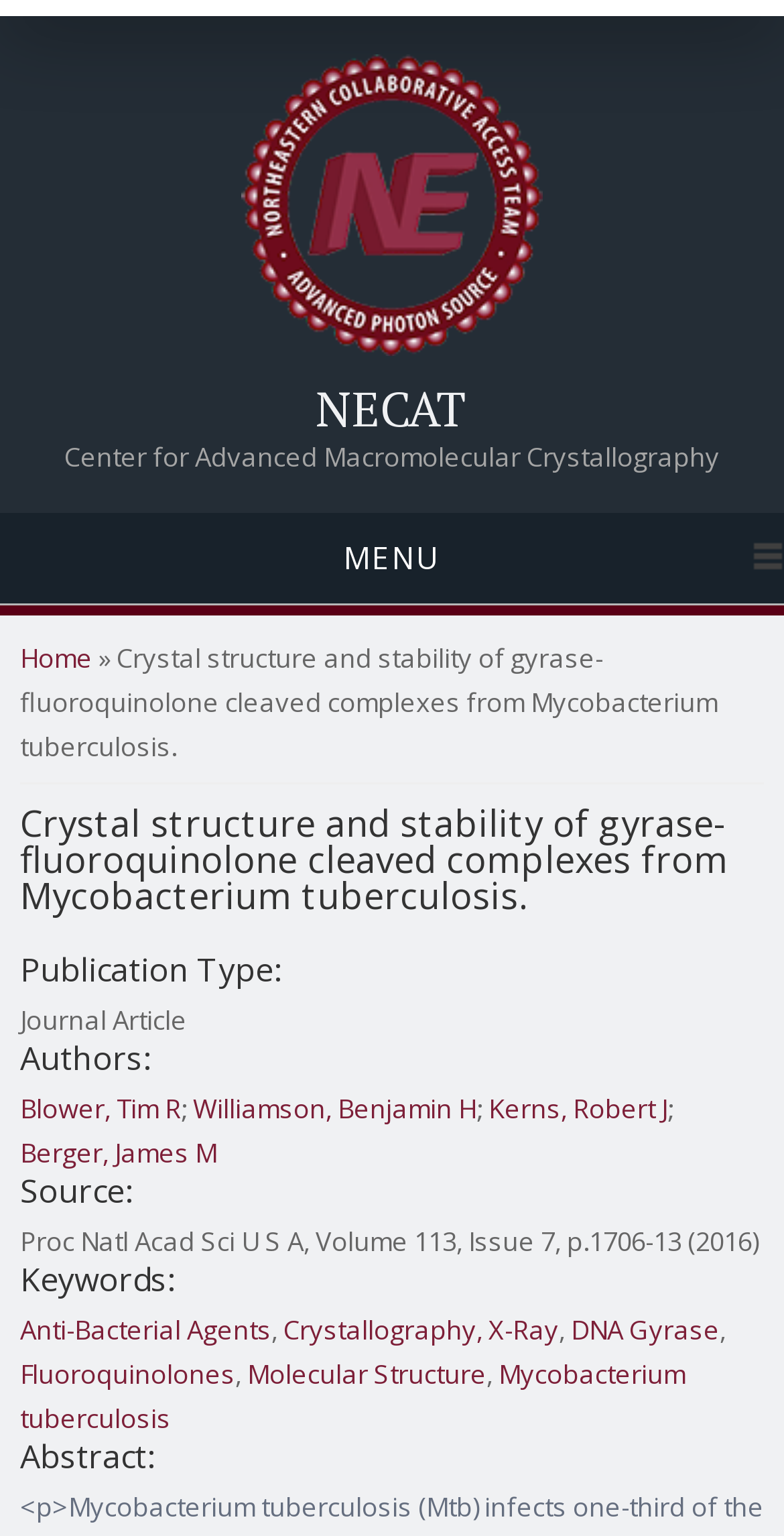What is the source of the publication?
Please provide an in-depth and detailed response to the question.

I found the answer by looking at the static text element with the text 'Proc Natl Acad Sci U S A, Volume 113, Issue 7, p.1706-13 (2016)' which is located below the 'Source:' heading.